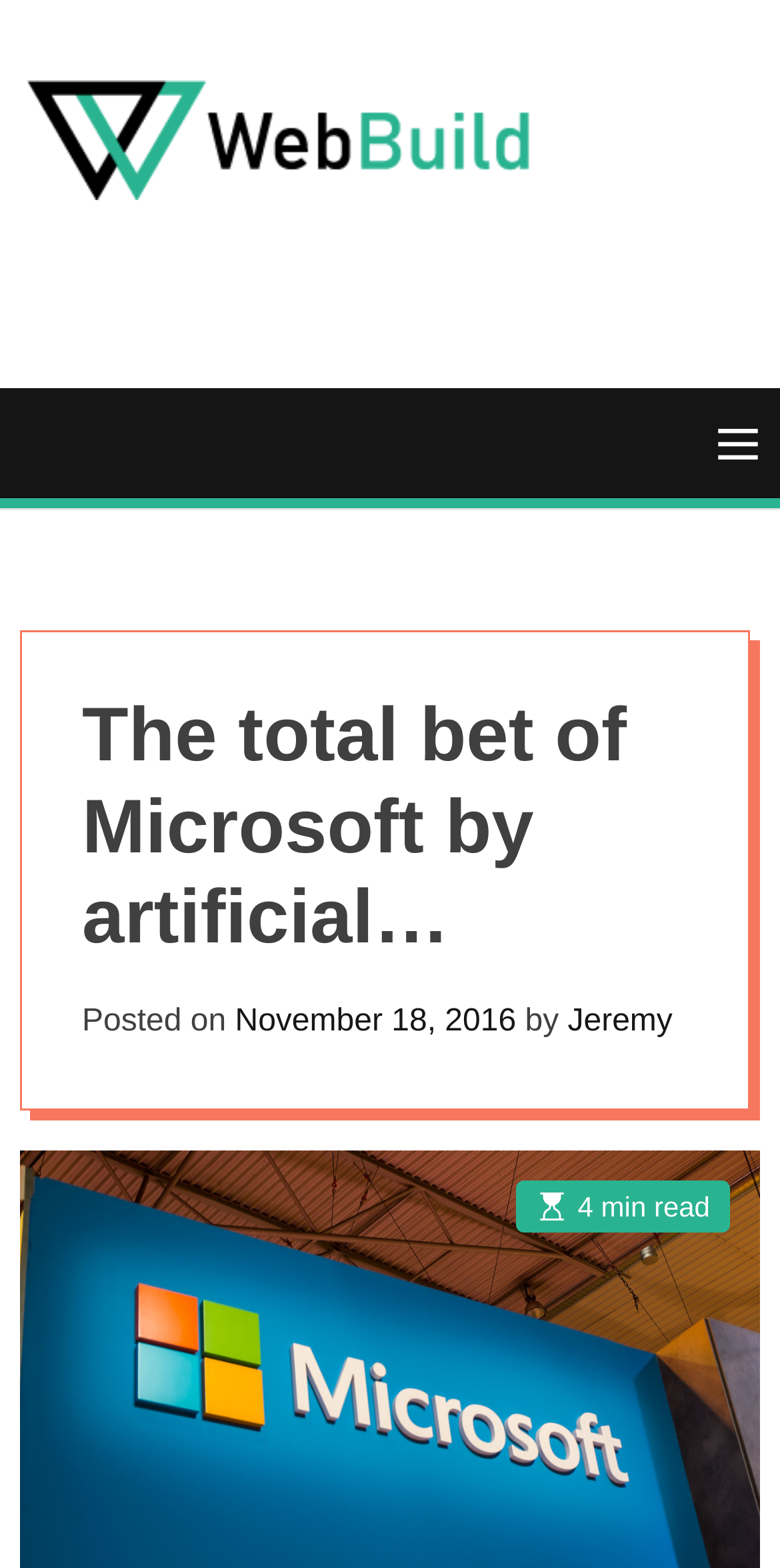Locate the UI element that matches the description November 18, 2016 in the webpage screenshot. Return the bounding box coordinates in the format (top-left x, top-left y, bottom-right x, bottom-right y), with values ranging from 0 to 1.

[0.301, 0.586, 0.662, 0.607]